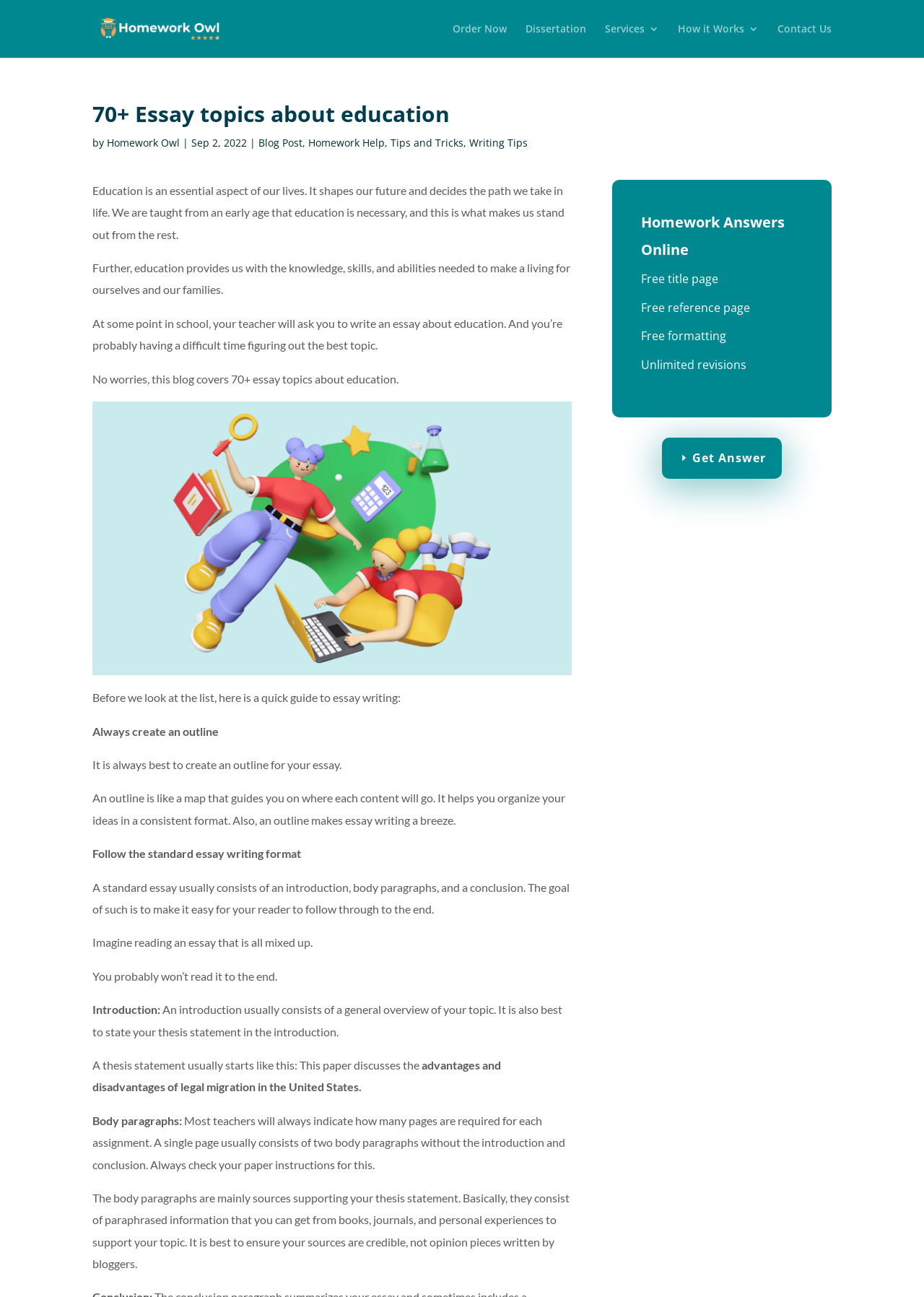What is the benefit of using credible sources in essay writing?
Give a thorough and detailed response to the question.

The benefit of using credible sources in essay writing is to support one's thesis statement with reliable and trustworthy information, as mentioned in the paragraph that discusses the importance of using credible sources in body paragraphs.